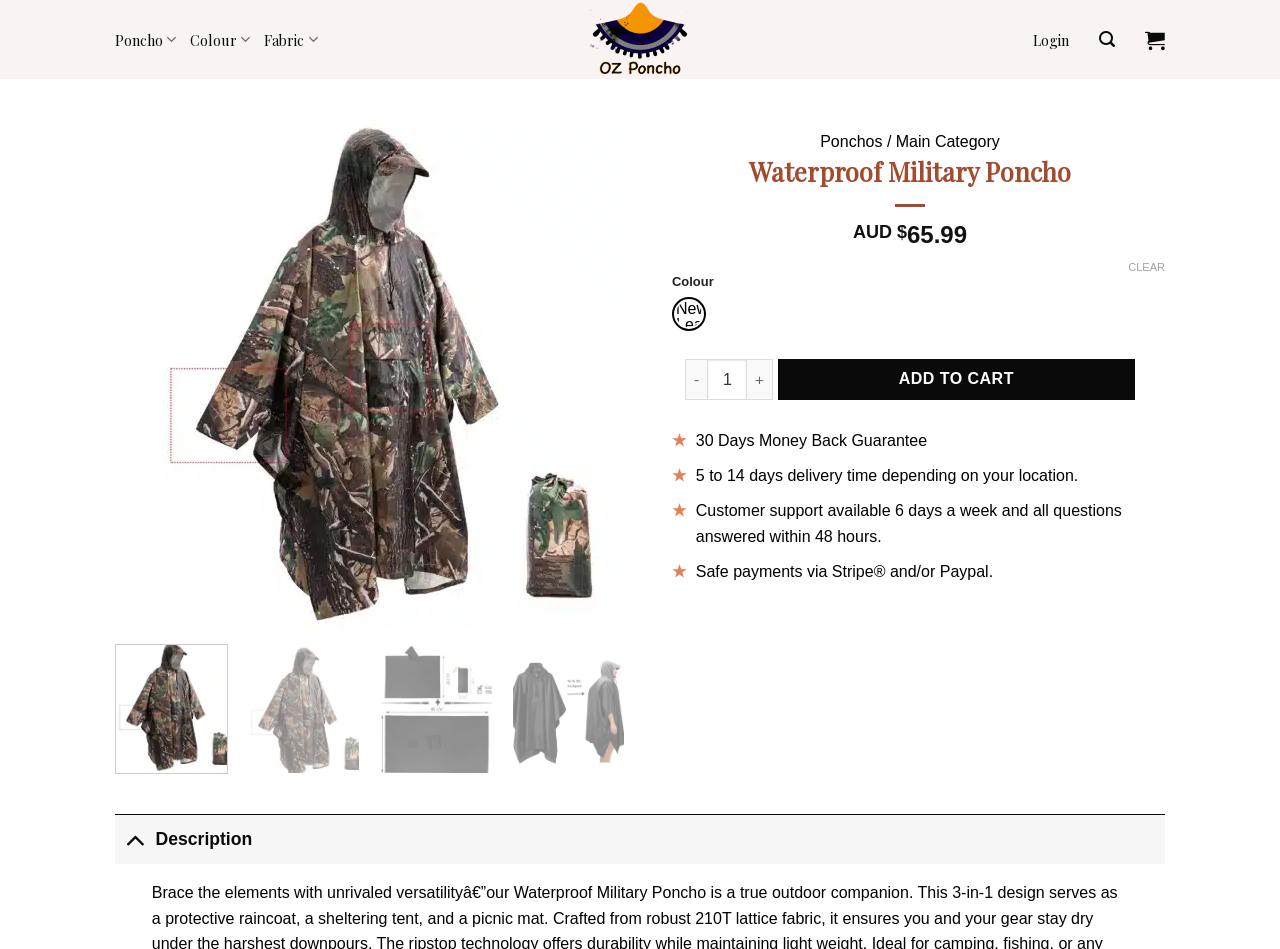Please indicate the bounding box coordinates for the clickable area to complete the following task: "Toggle the product description". The coordinates should be specified as four float numbers between 0 and 1, i.e., [left, top, right, bottom].

[0.09, 0.858, 0.91, 0.911]